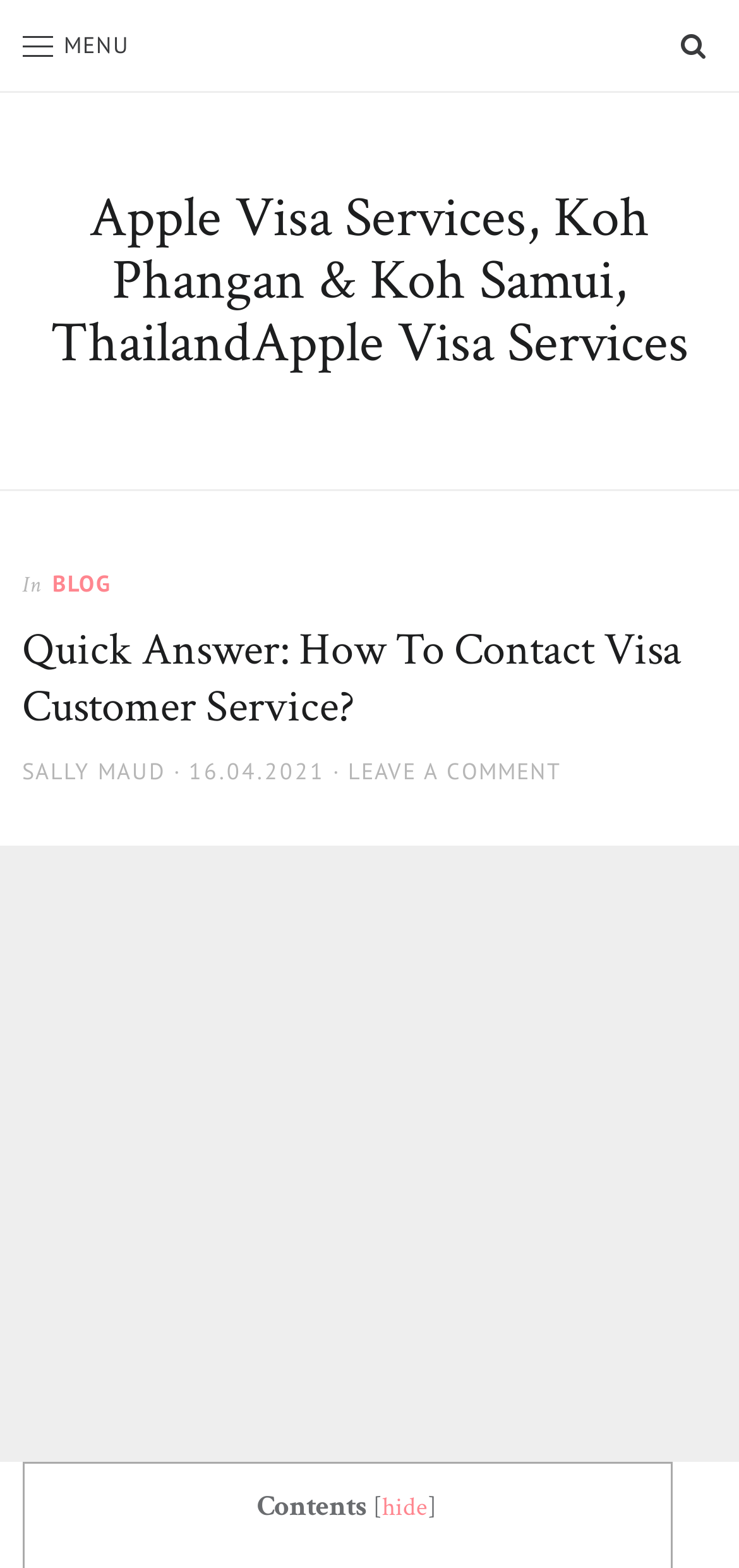Please find the bounding box coordinates for the clickable element needed to perform this instruction: "Search for something".

[0.908, 0.008, 0.97, 0.051]